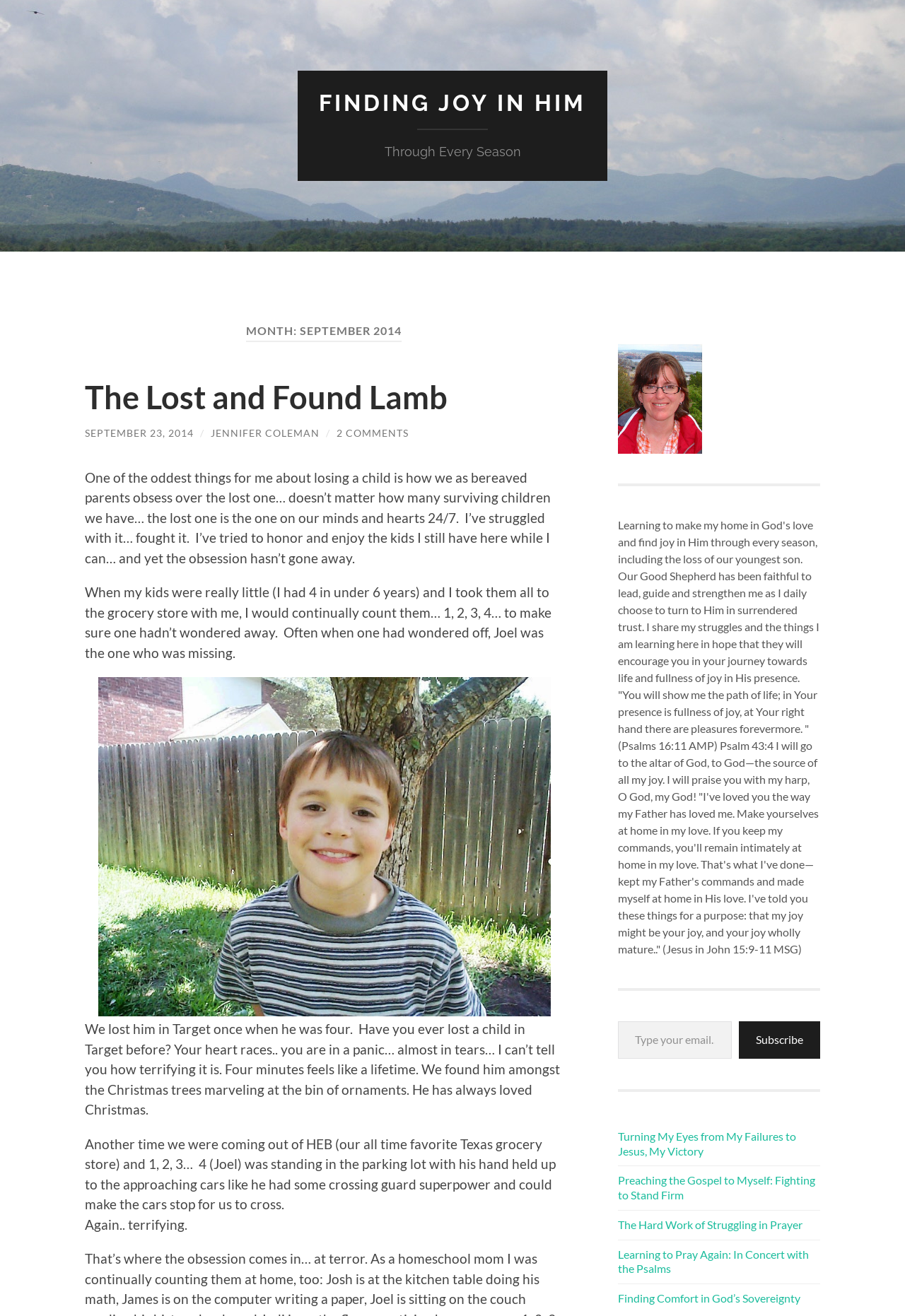Give the bounding box coordinates for the element described as: "The Lost and Found Lamb".

[0.094, 0.287, 0.495, 0.316]